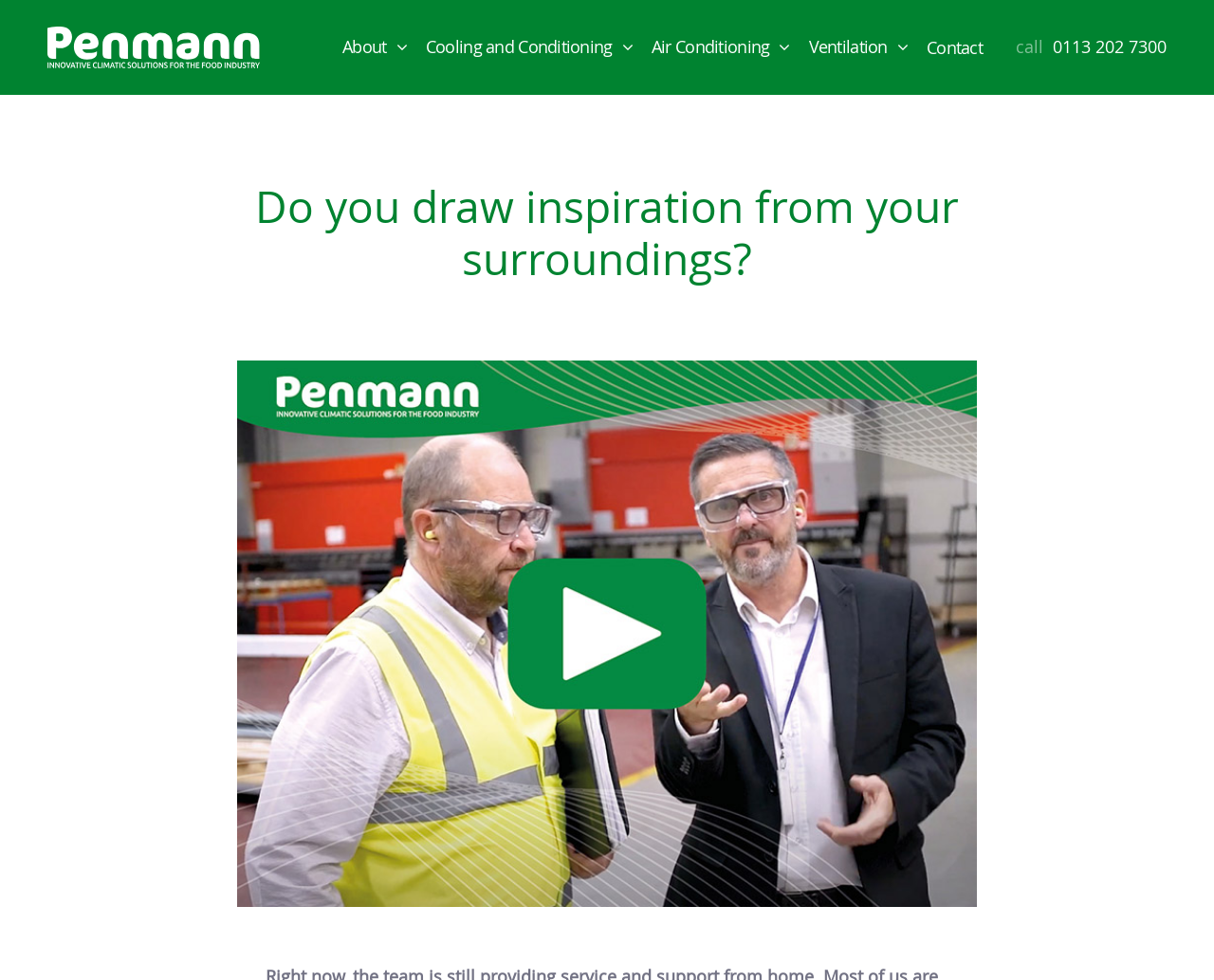What is the phone number to call?
Look at the image and respond with a one-word or short-phrase answer.

0113 202 7300